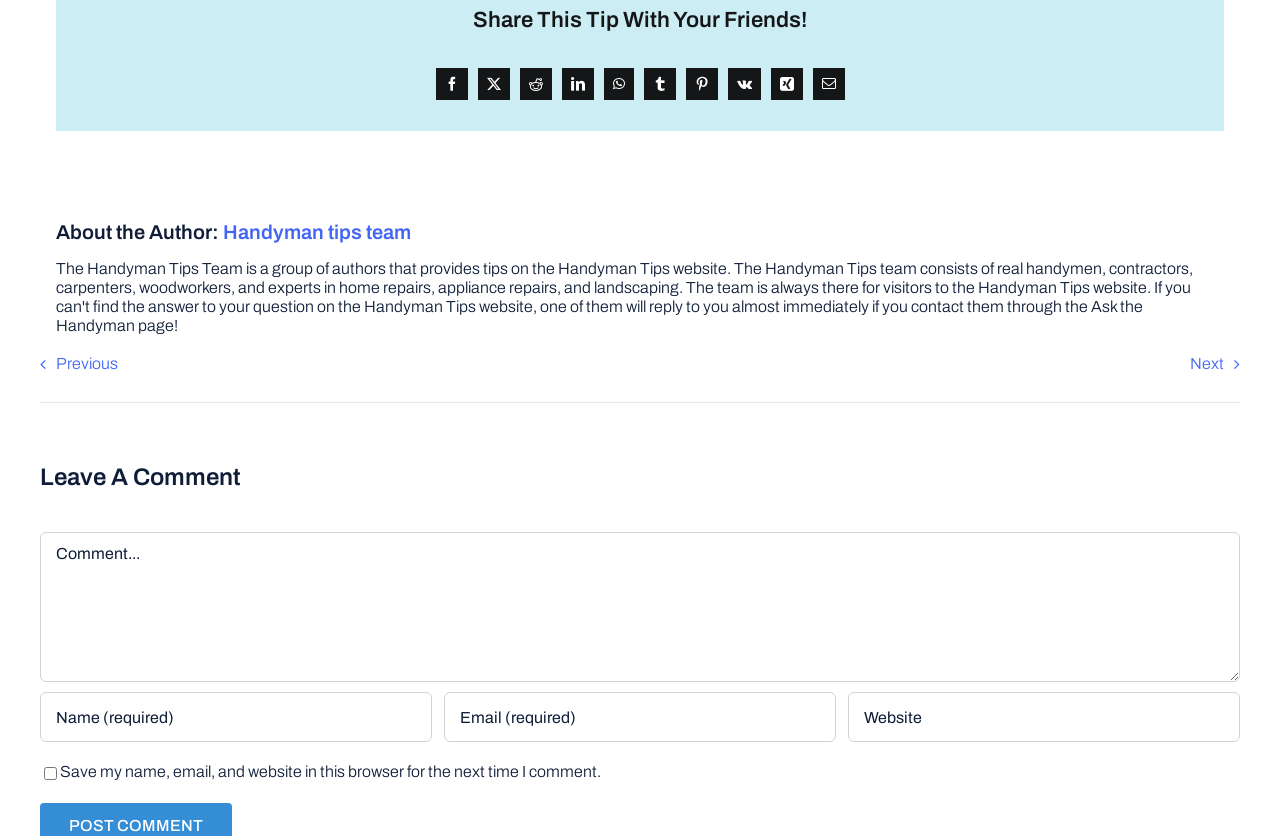What is the function of the checkbox at the bottom?
Based on the visual, give a brief answer using one word or a short phrase.

Save comment information